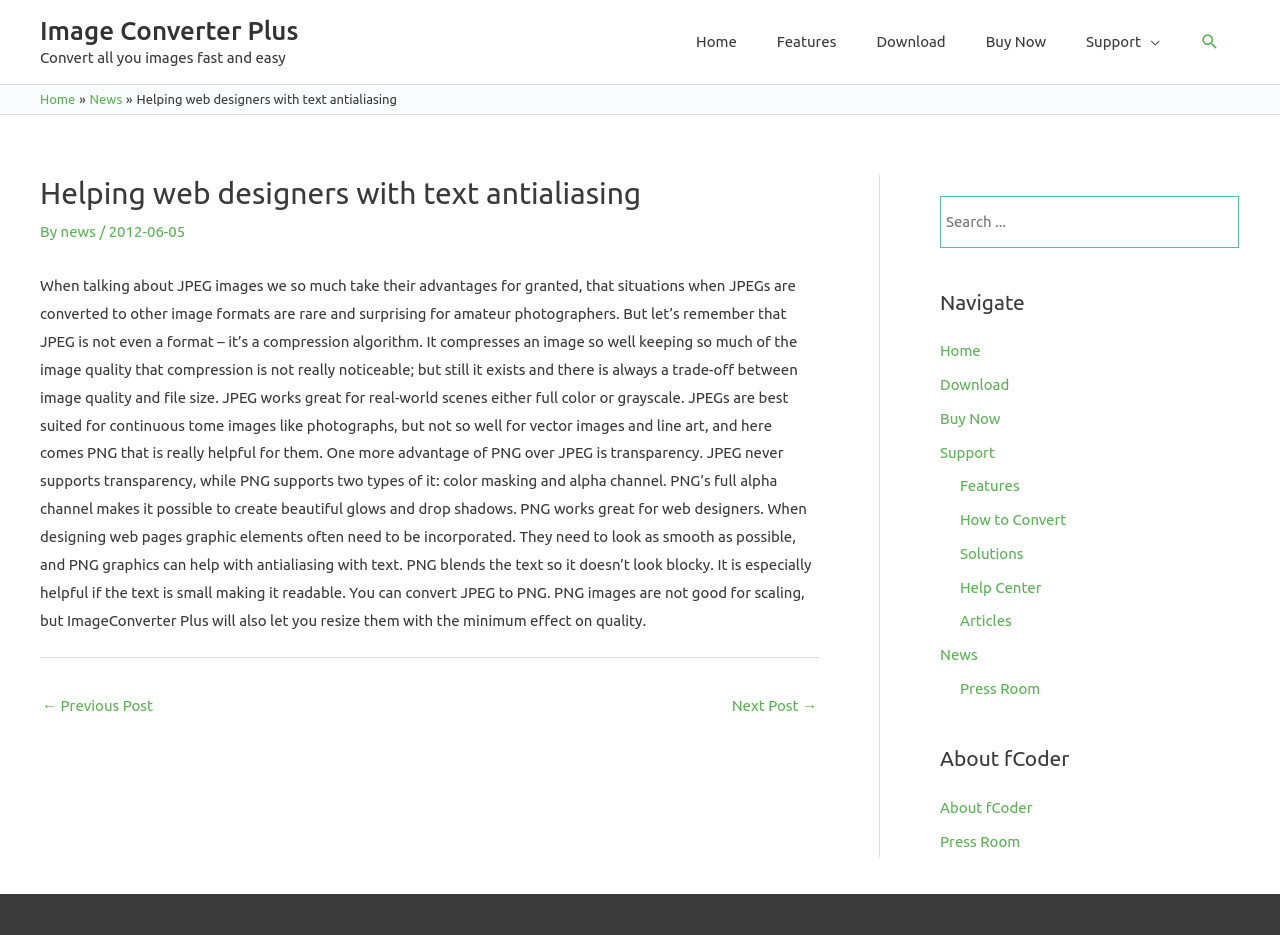Answer this question in one word or a short phrase: What is the main topic of the article?

Text antialiasing